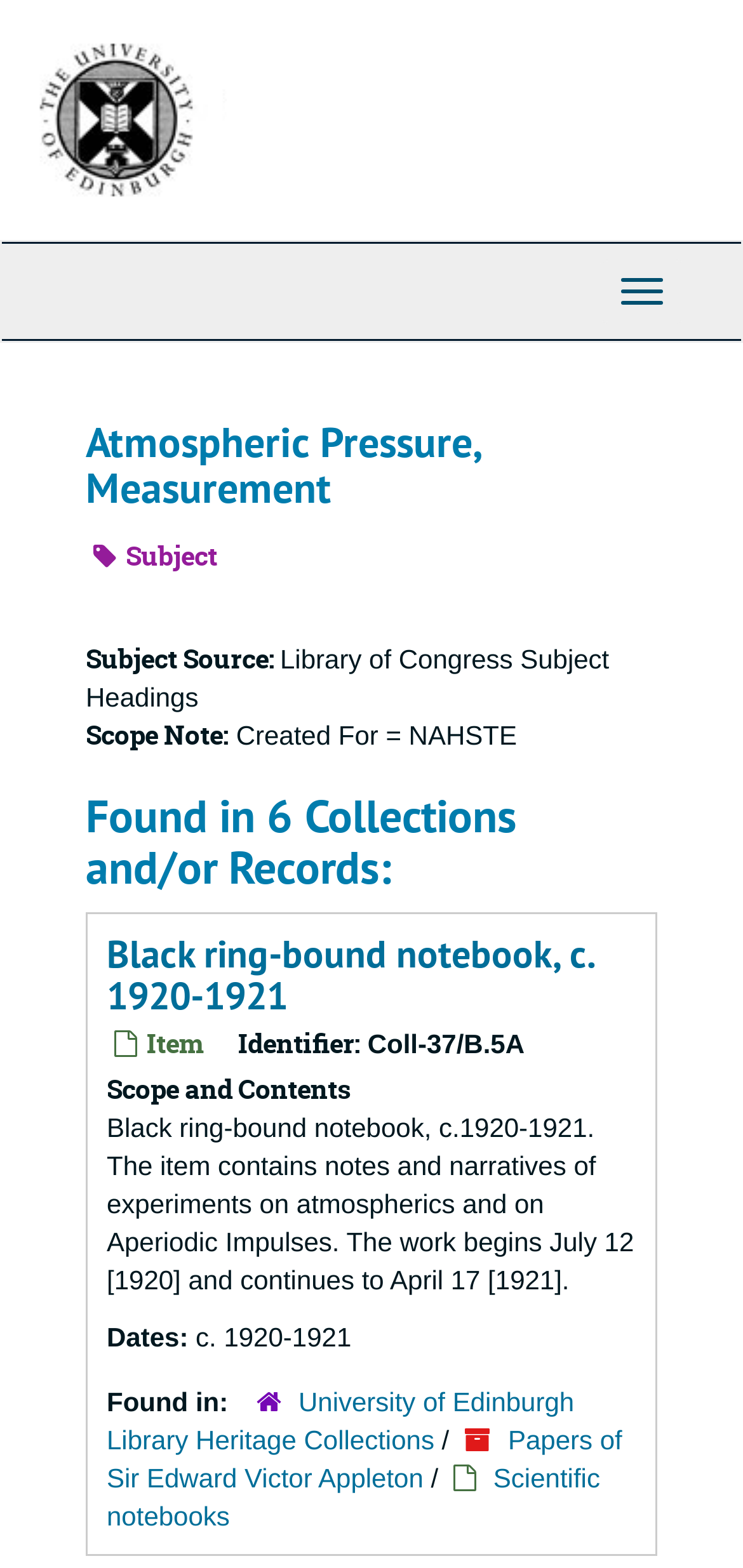Determine the bounding box for the UI element that matches this description: "Black ring-bound notebook, c. 1920-1921".

[0.144, 0.593, 0.8, 0.651]